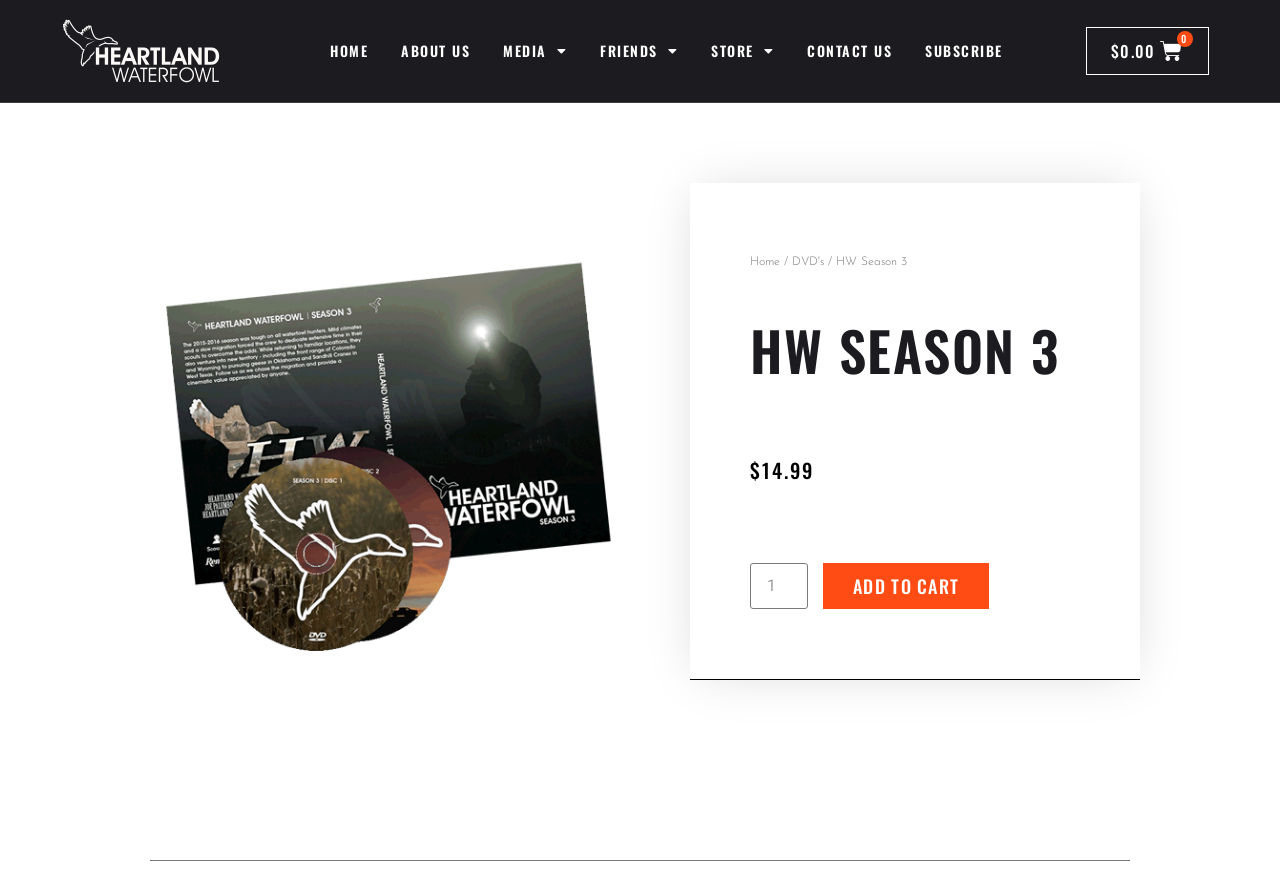How many links are in the top navigation menu?
Based on the screenshot, give a detailed explanation to answer the question.

I found the number of links in the top navigation menu by counting the link elements at the top of the webpage. There are 6 links: 'HOME', 'ABOUT US', 'MEDIA', 'FRIENDS', 'STORE', and 'CONTACT US'.